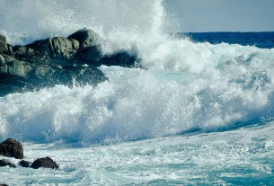What does the contrast between the water and rocks symbolize?
Craft a detailed and extensive response to the question.

The caption explains that the contrast between the turbulent water and the solid, enduring rocks 'symbolizes both the beauty and strength of coastal environments', highlighting the dual nature of these landscapes.